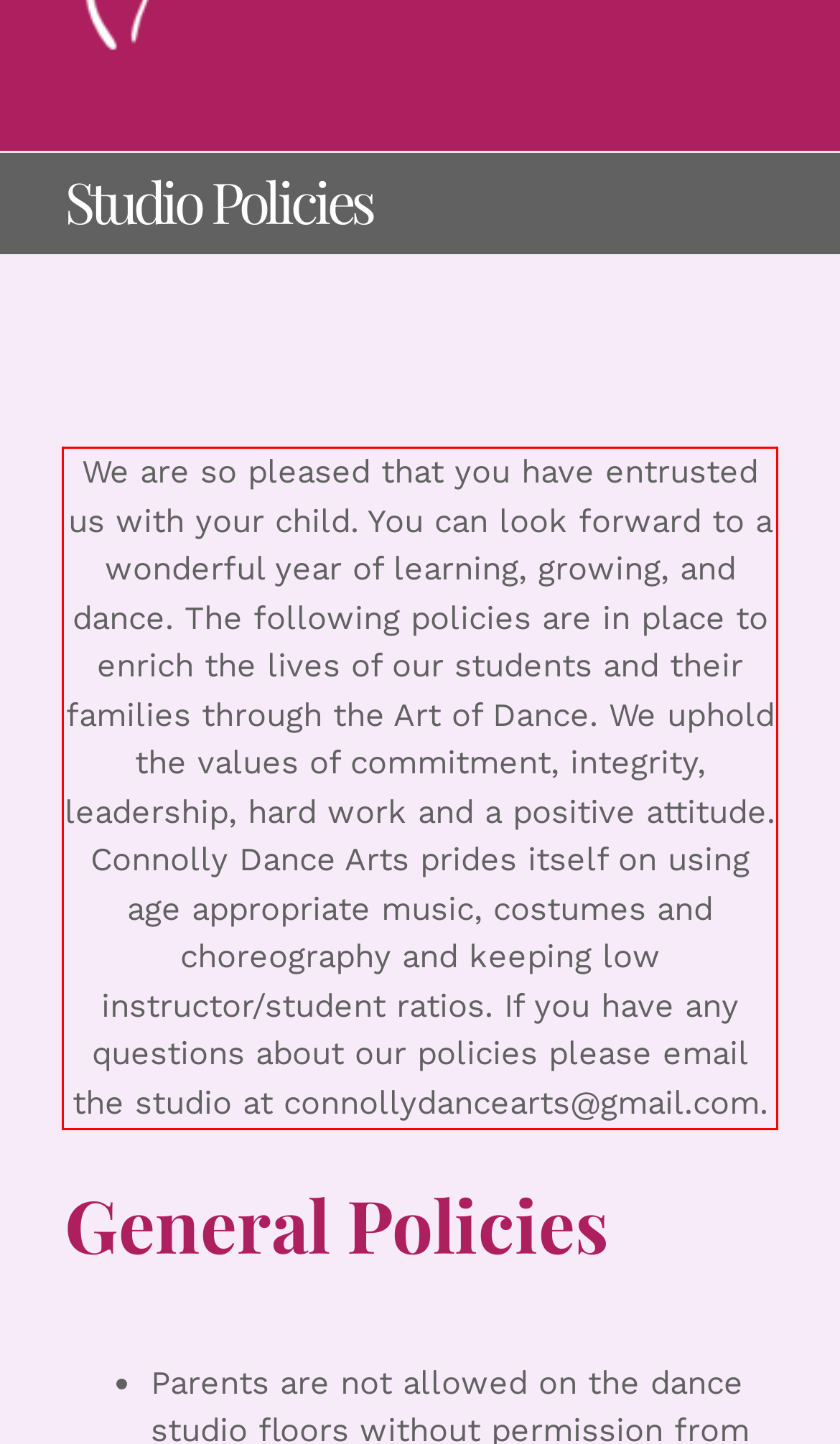Review the screenshot of the webpage and recognize the text inside the red rectangle bounding box. Provide the extracted text content.

We are so pleased that you have entrusted us with your child. You can look forward to a wonderful year of learning, growing, and dance. The following policies are in place to enrich the lives of our students and their families through the Art of Dance. We uphold the values of commitment, integrity, leadership, hard work and a positive attitude. Connolly Dance Arts prides itself on using age appropriate music, costumes and choreography and keeping low instructor/student ratios. If you have any questions about our policies please email the studio at connollydancearts@gmail.com.